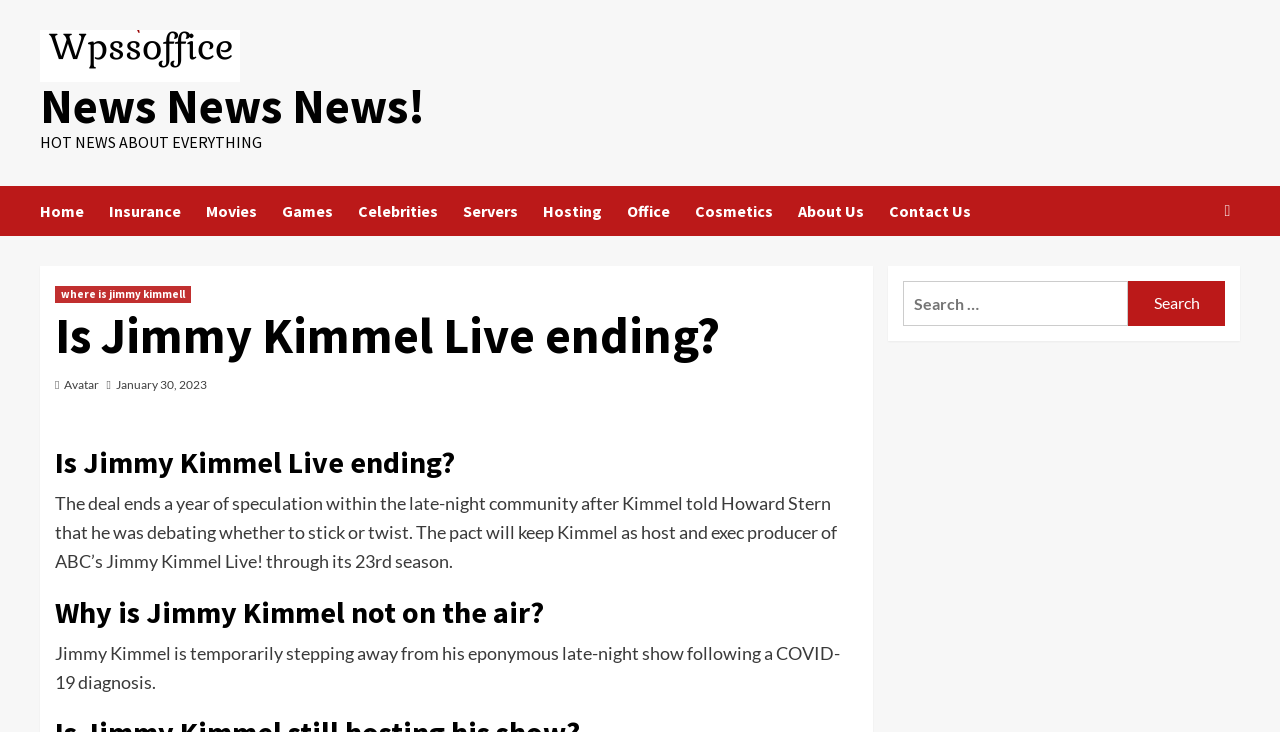Please identify the bounding box coordinates of the element's region that should be clicked to execute the following instruction: "Read about Jimmy Kimmel Live". The bounding box coordinates must be four float numbers between 0 and 1, i.e., [left, top, right, bottom].

[0.043, 0.42, 0.67, 0.495]